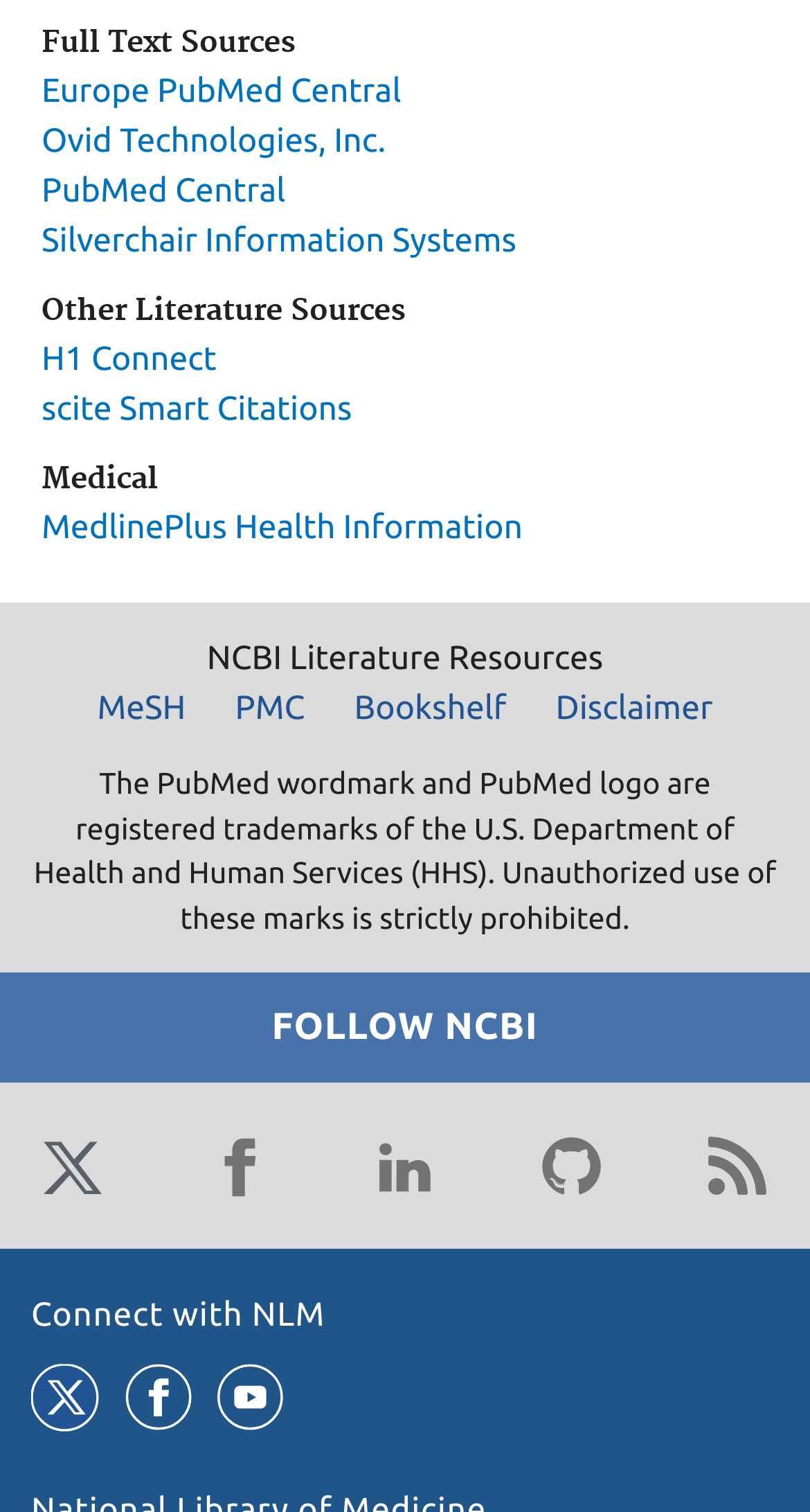Please mark the clickable region by giving the bounding box coordinates needed to complete this instruction: "Go to PubMed Central".

[0.051, 0.113, 0.353, 0.138]